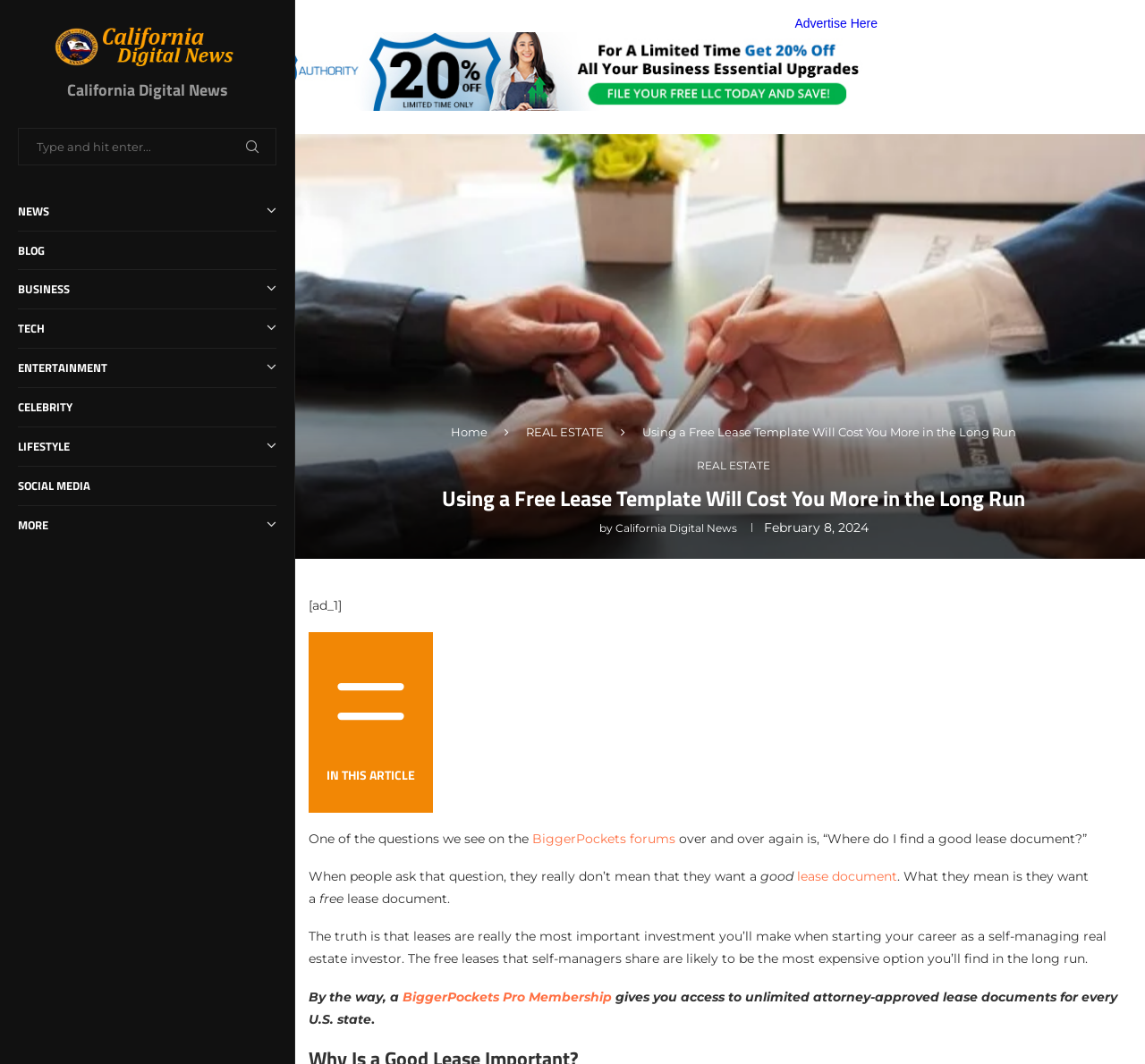Highlight the bounding box coordinates of the element that should be clicked to carry out the following instruction: "Read the article". The coordinates must be given as four float numbers ranging from 0 to 1, i.e., [left, top, right, bottom].

[0.27, 0.78, 0.465, 0.795]